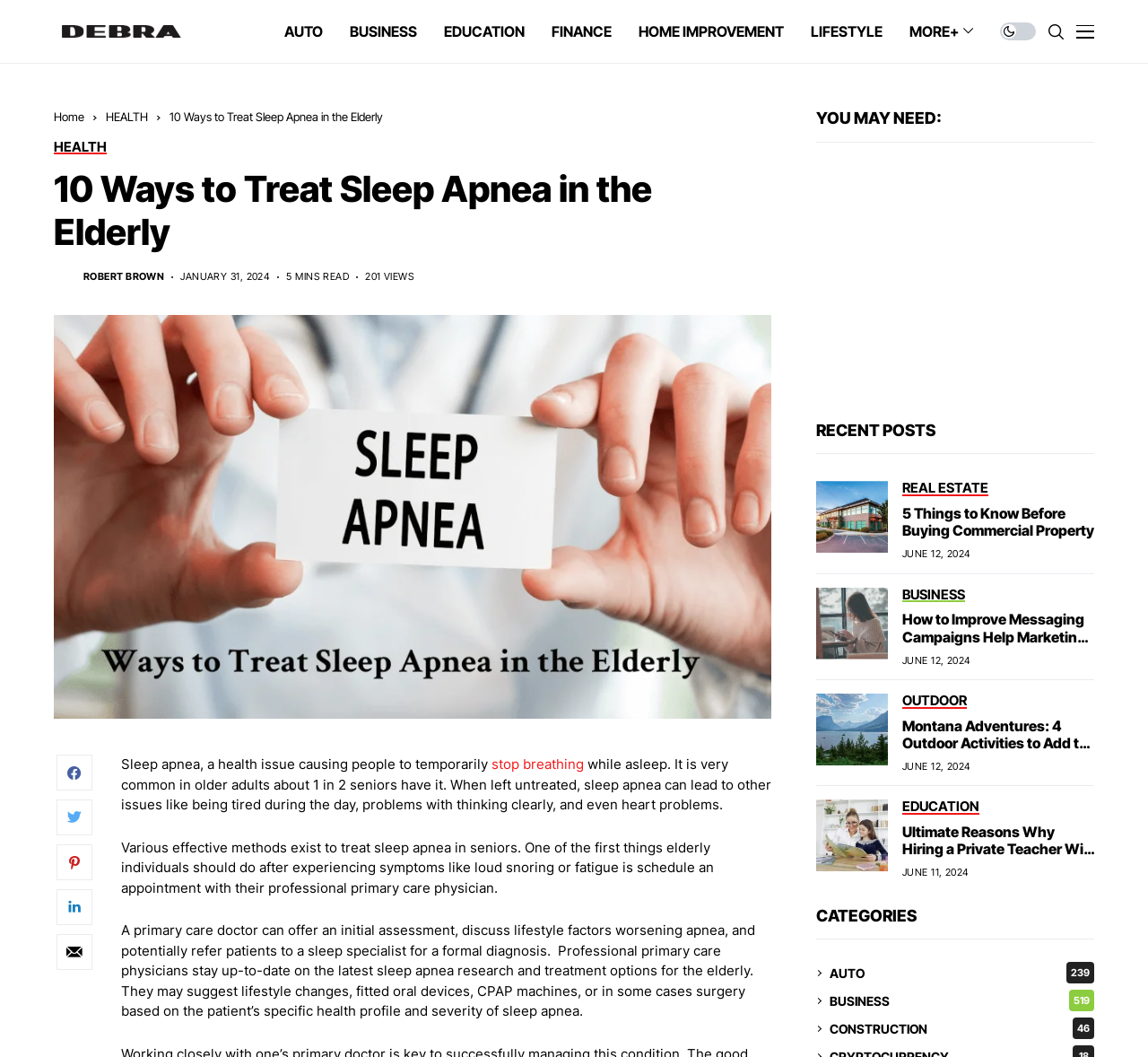Identify the bounding box for the described UI element: "REAL ESTATE".

[0.786, 0.455, 0.861, 0.469]